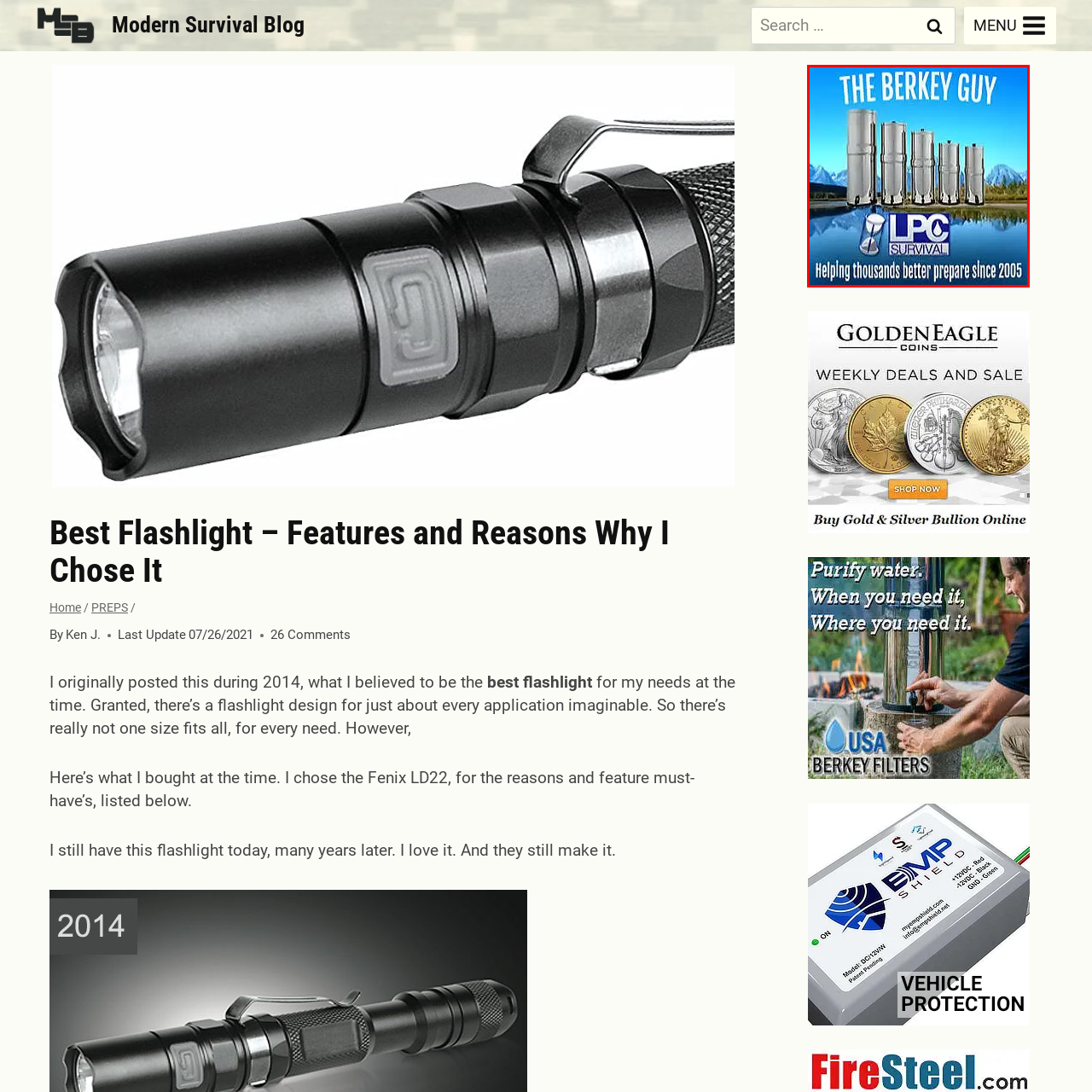What is the theme emphasized in the image?
Look at the image enclosed by the red bounding box and give a detailed answer using the visual information available in the image.

The image features a serene backdrop of mountains and water, which suggests an outdoor and survival theme, emphasizing the product's relevance to preparedness and emergency situations.